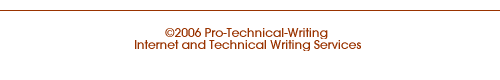Respond to the following query with just one word or a short phrase: 
What is the primary focus of Pro Technical Writing's services?

Professional writing services